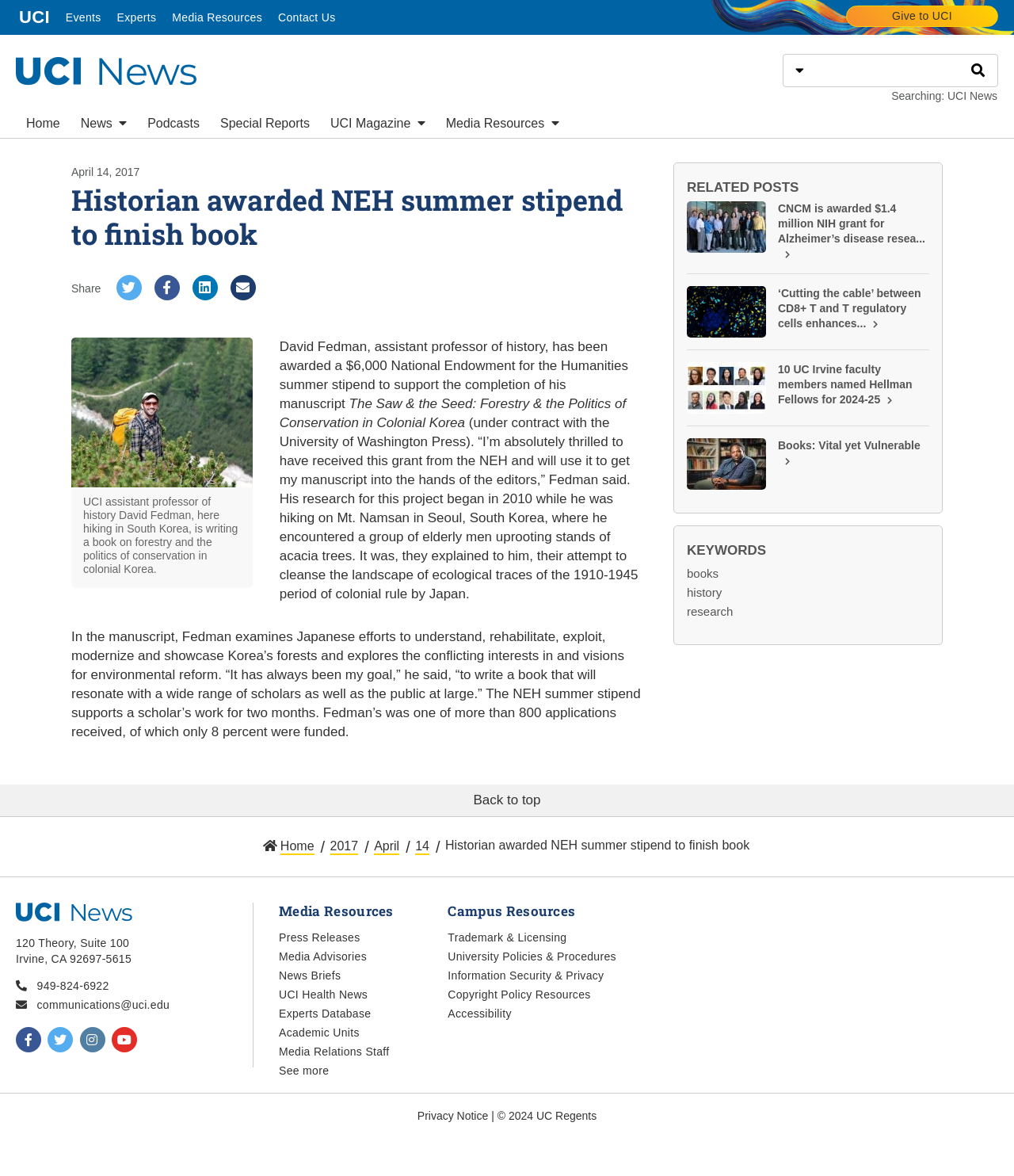Identify and provide the bounding box for the element described by: "Media Resources".

[0.429, 0.09, 0.561, 0.117]